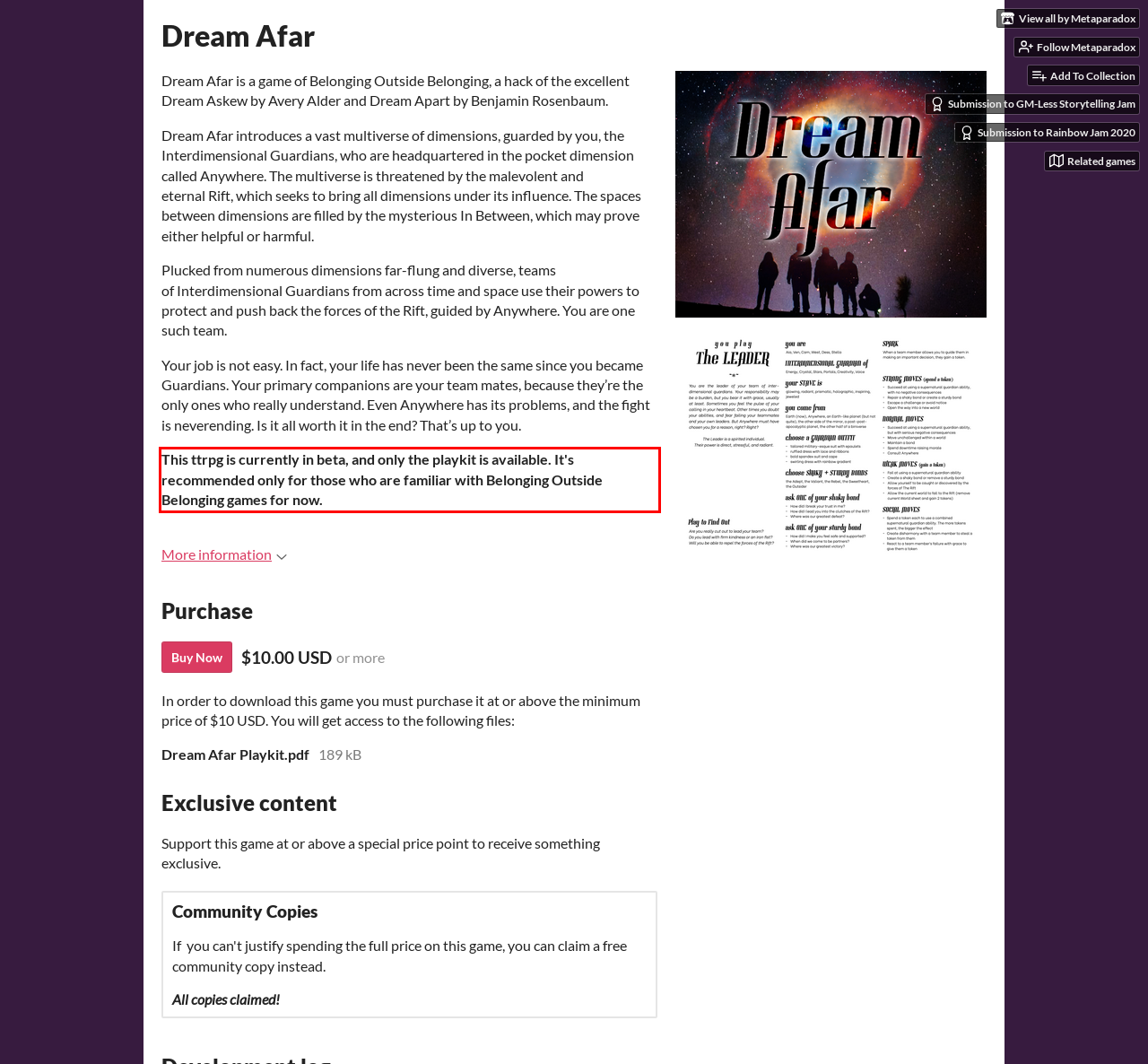From the screenshot of the webpage, locate the red bounding box and extract the text contained within that area.

This ttrpg is currently in beta, and only the playkit is available. It's recommended only for those who are familiar with Belonging Outside Belonging games for now.